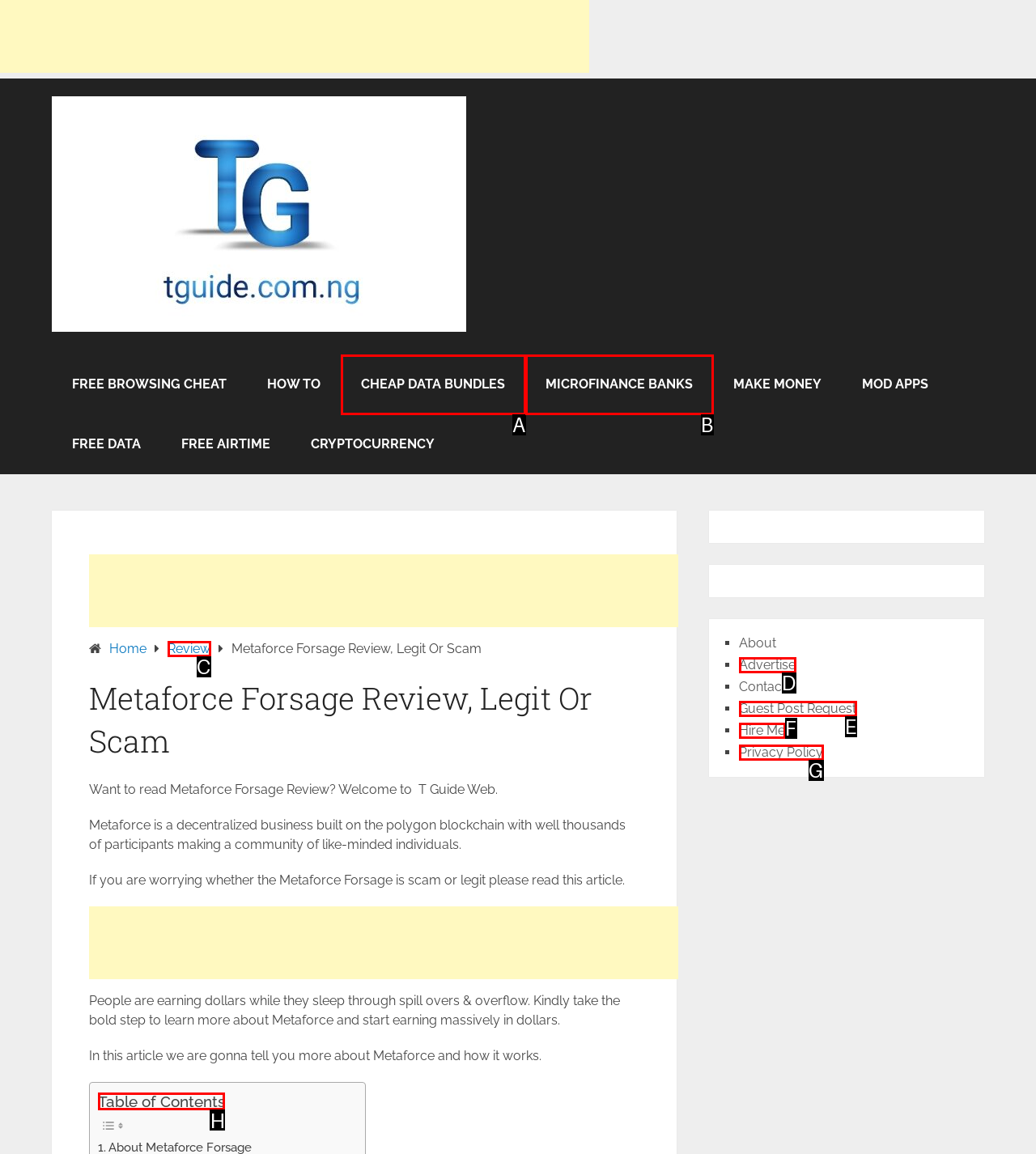Identify which lettered option completes the task: Check the 'Table of Contents'. Provide the letter of the correct choice.

H